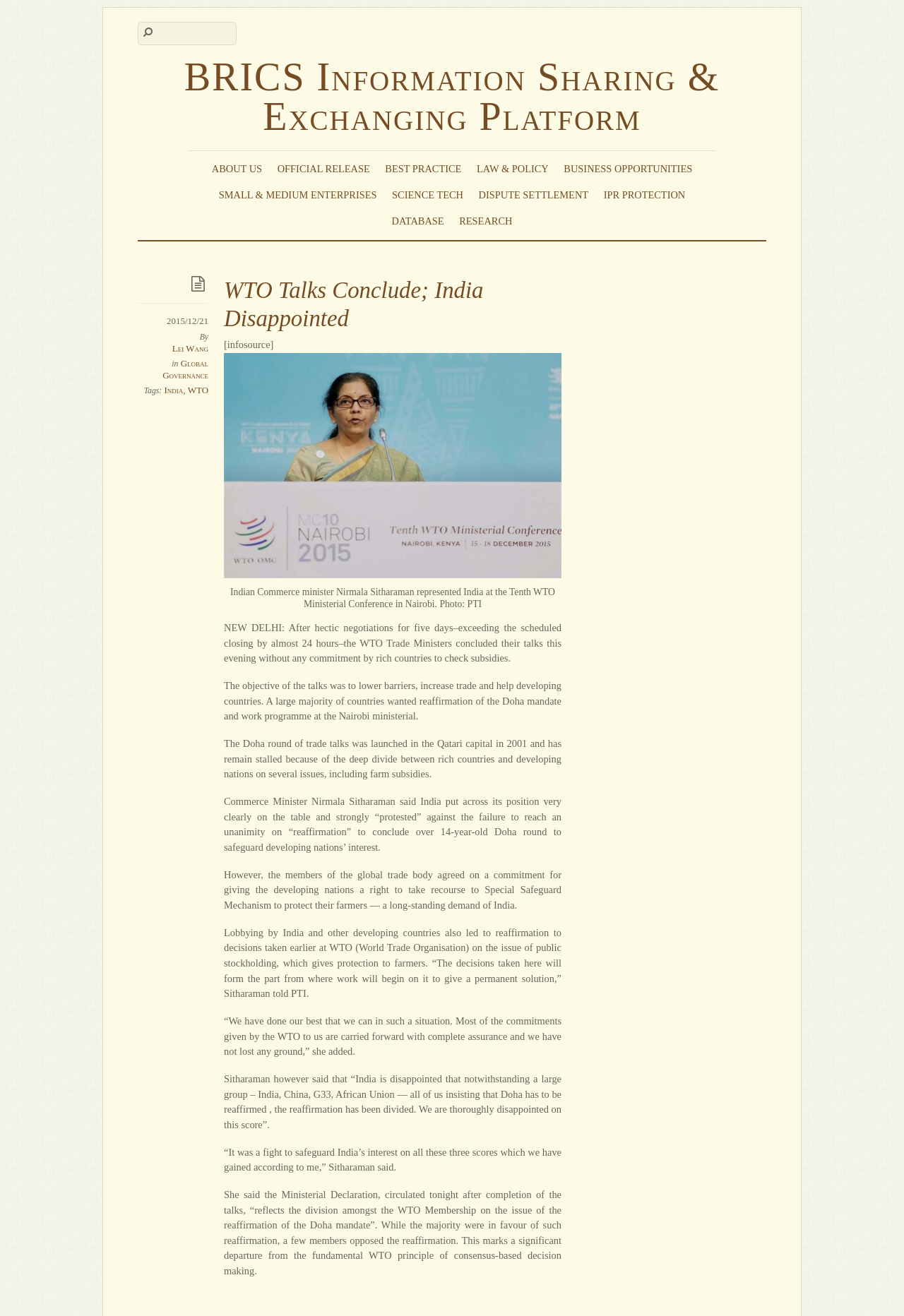Please locate the UI element described by "WTO" and provide its bounding box coordinates.

[0.208, 0.293, 0.23, 0.301]